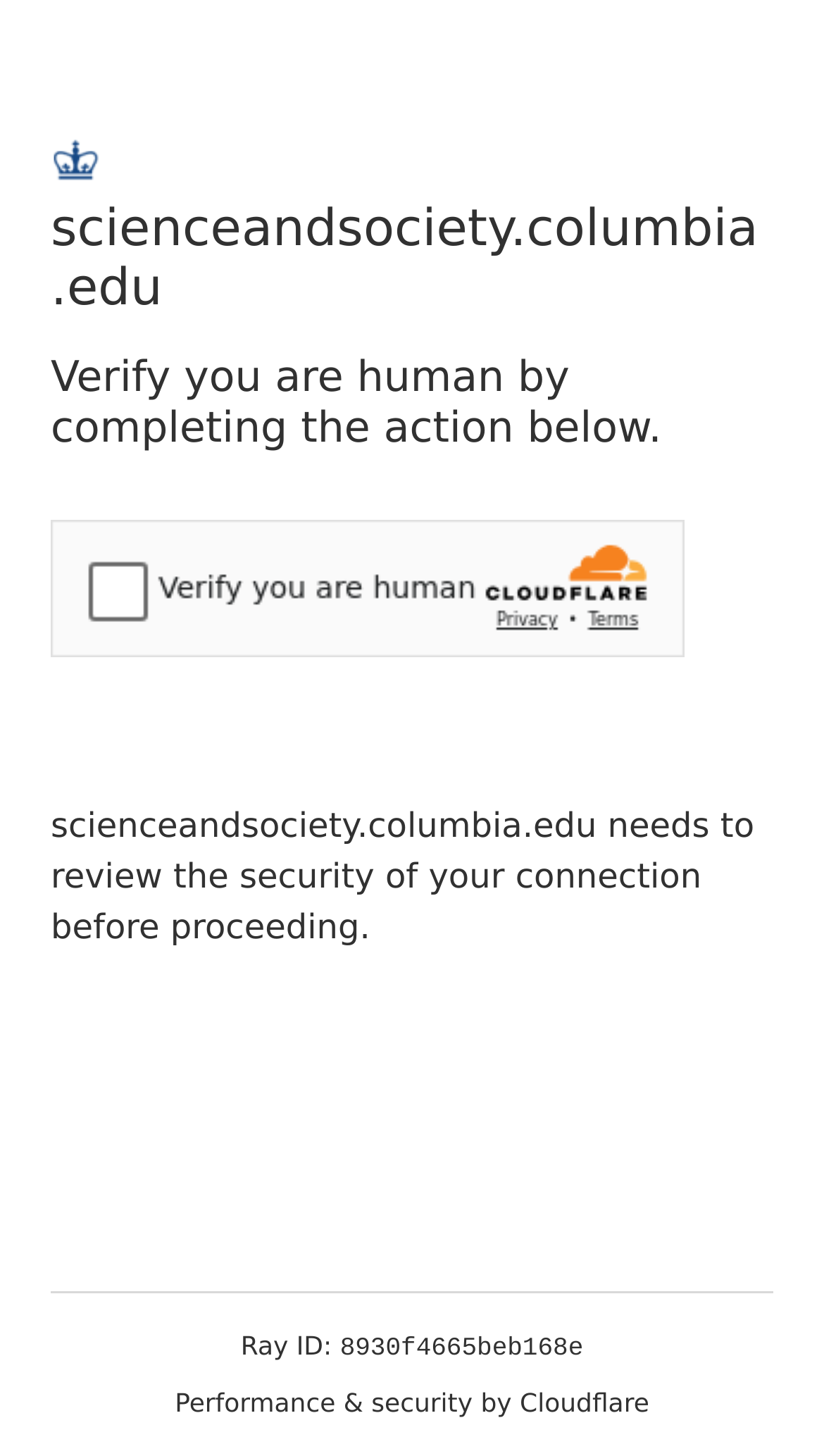Give a one-word or phrase response to the following question: What is the purpose of Cloudflare on this website?

Security